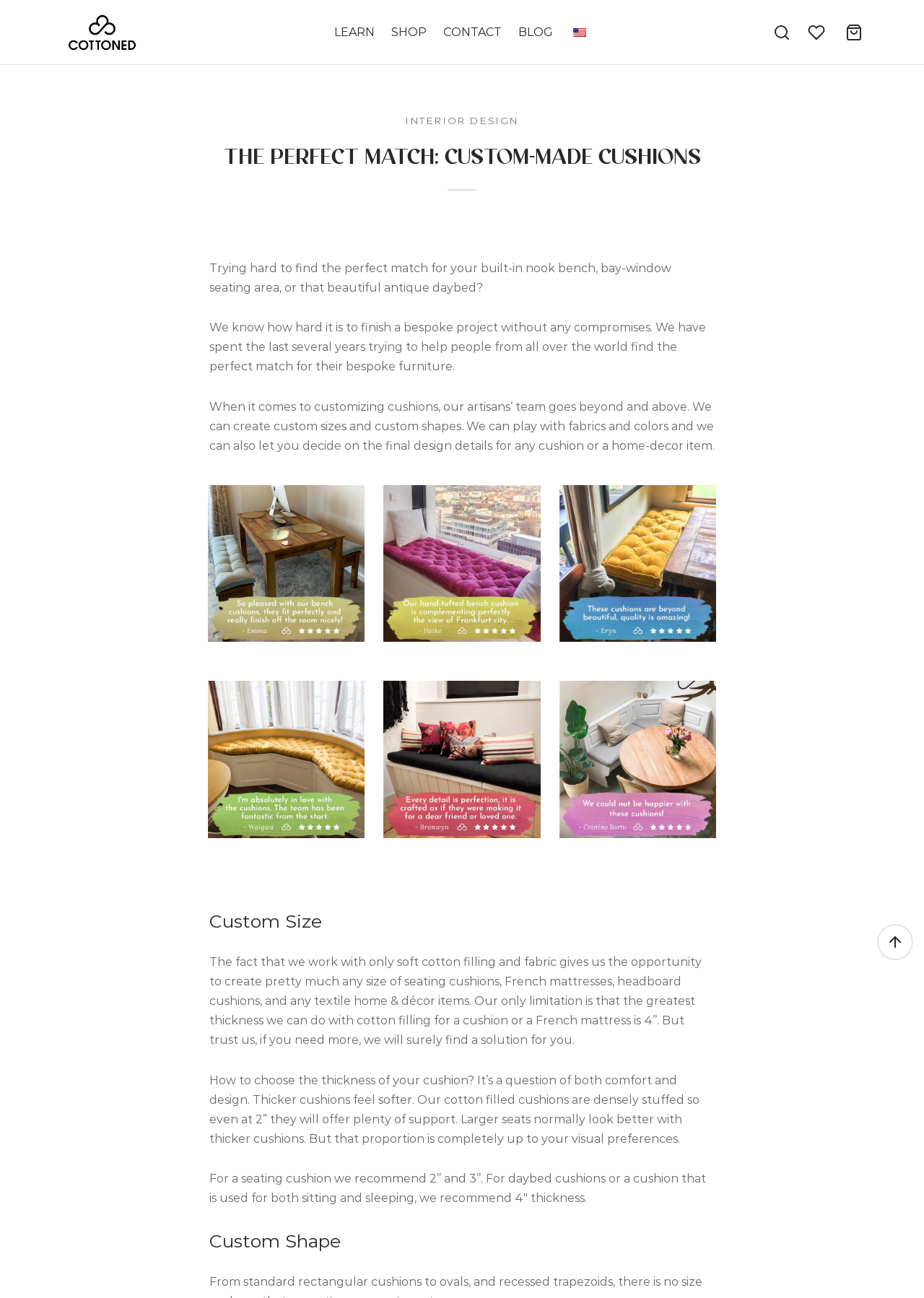What is the main topic of this webpage?
Answer the question with a thorough and detailed explanation.

Based on the webpage content, it appears that the main topic is custom-made cushions, as the heading 'THE PERFECT MATCH: CUSTOM-MADE CUSHIONS' and the text 'When it comes to customizing cushions, our artisans’ team goes beyond and above.' suggest.